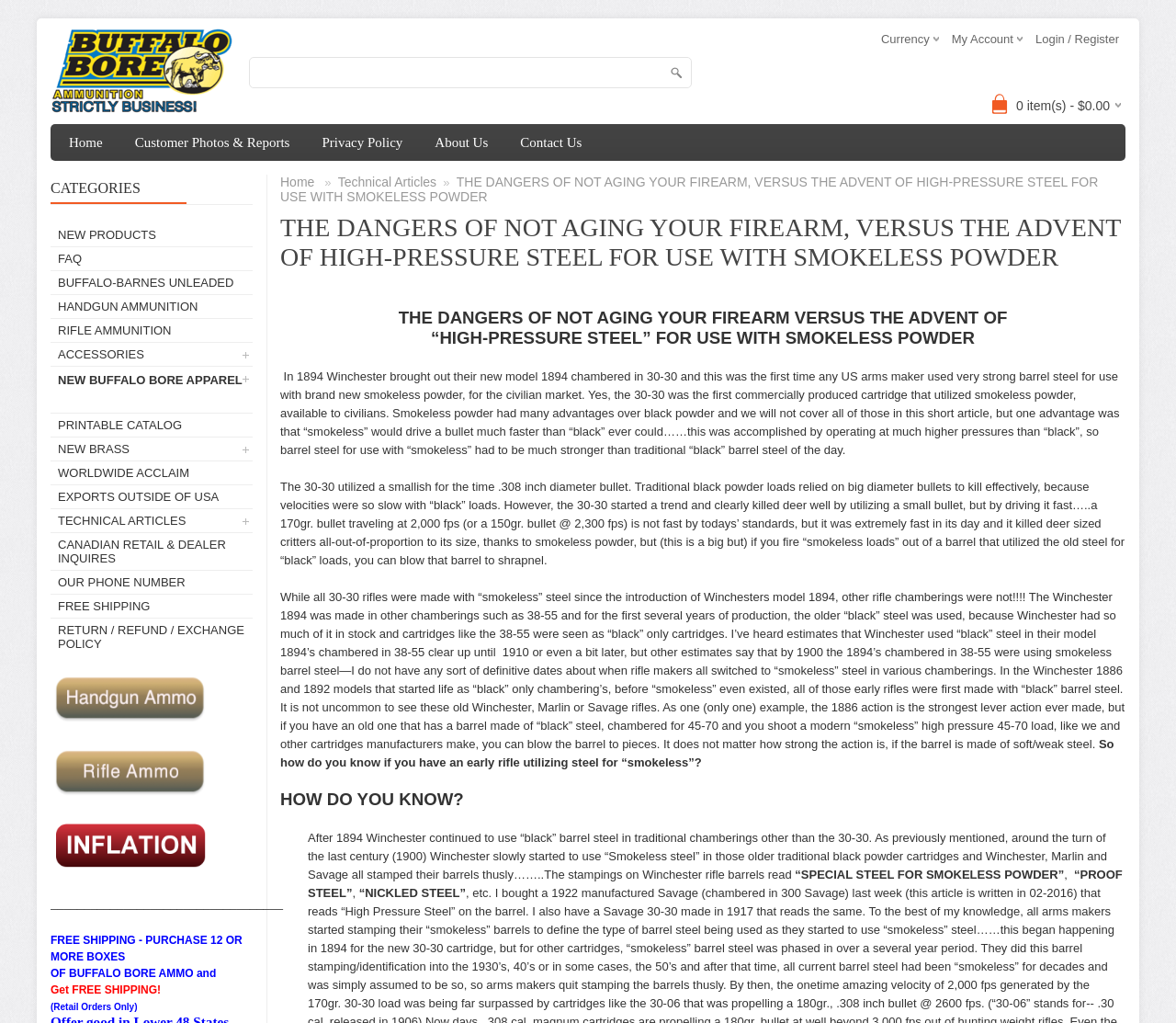Locate the heading on the webpage and return its text.

THE DANGERS OF NOT AGING YOUR FIREARM, VERSUS THE ADVENT OF HIGH-PRESSURE STEEL FOR USE WITH SMOKELESS POWDER